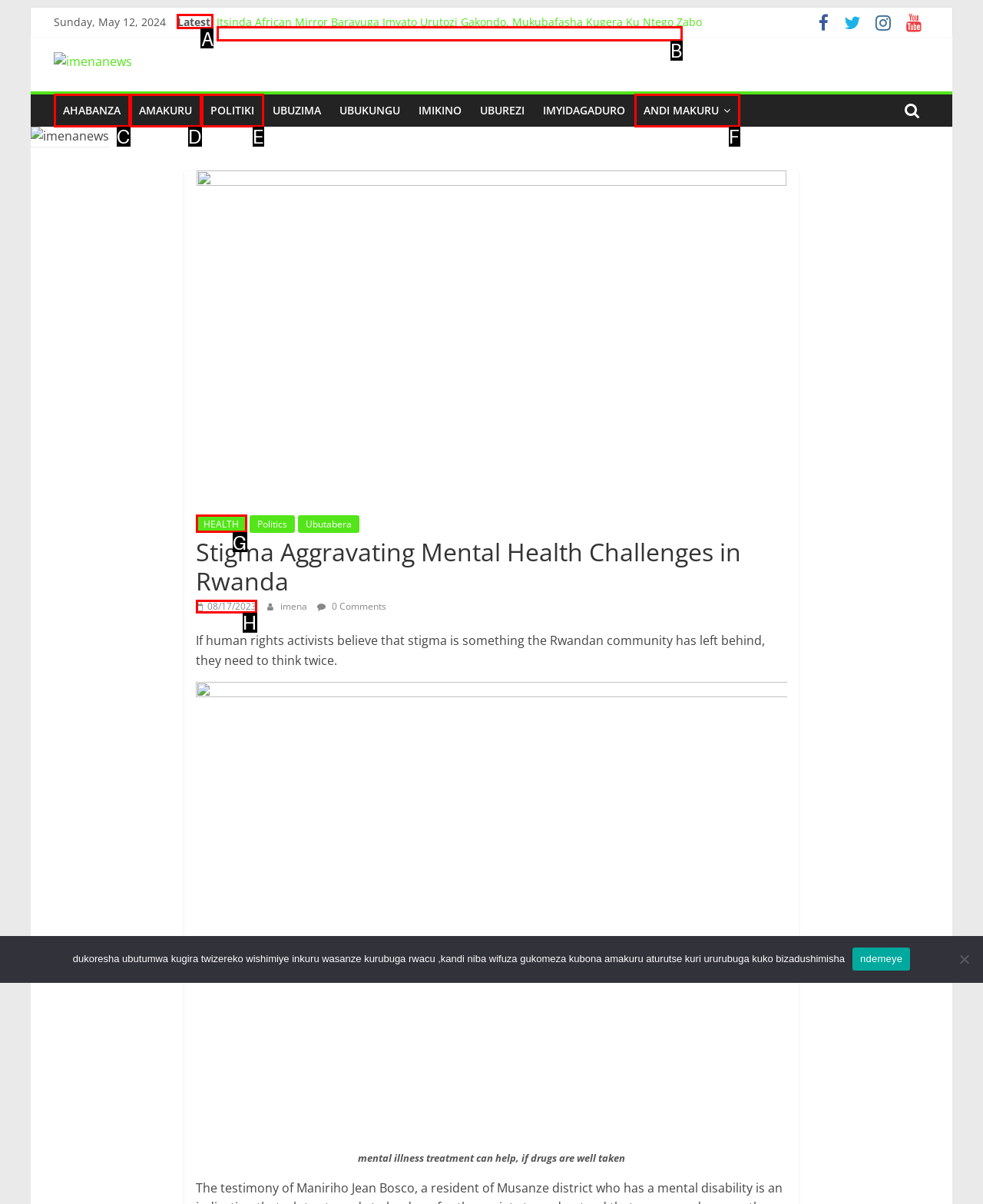To complete the instruction: Click on the 'Latest' link, which HTML element should be clicked?
Respond with the option's letter from the provided choices.

A